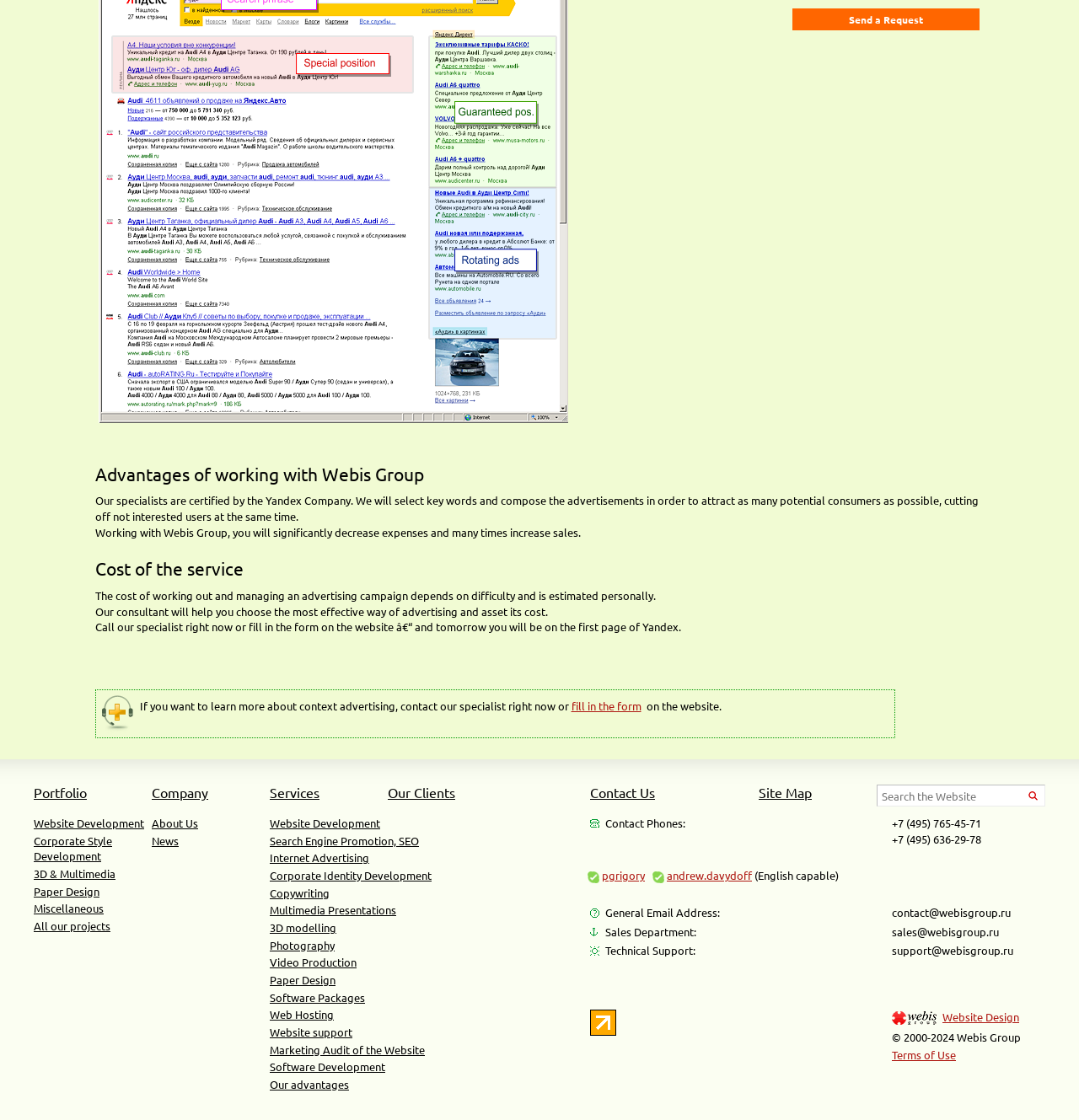From the given element description: "Marketing Audit of the Website", find the bounding box for the UI element. Provide the coordinates as four float numbers between 0 and 1, in the order [left, top, right, bottom].

[0.25, 0.93, 0.547, 0.944]